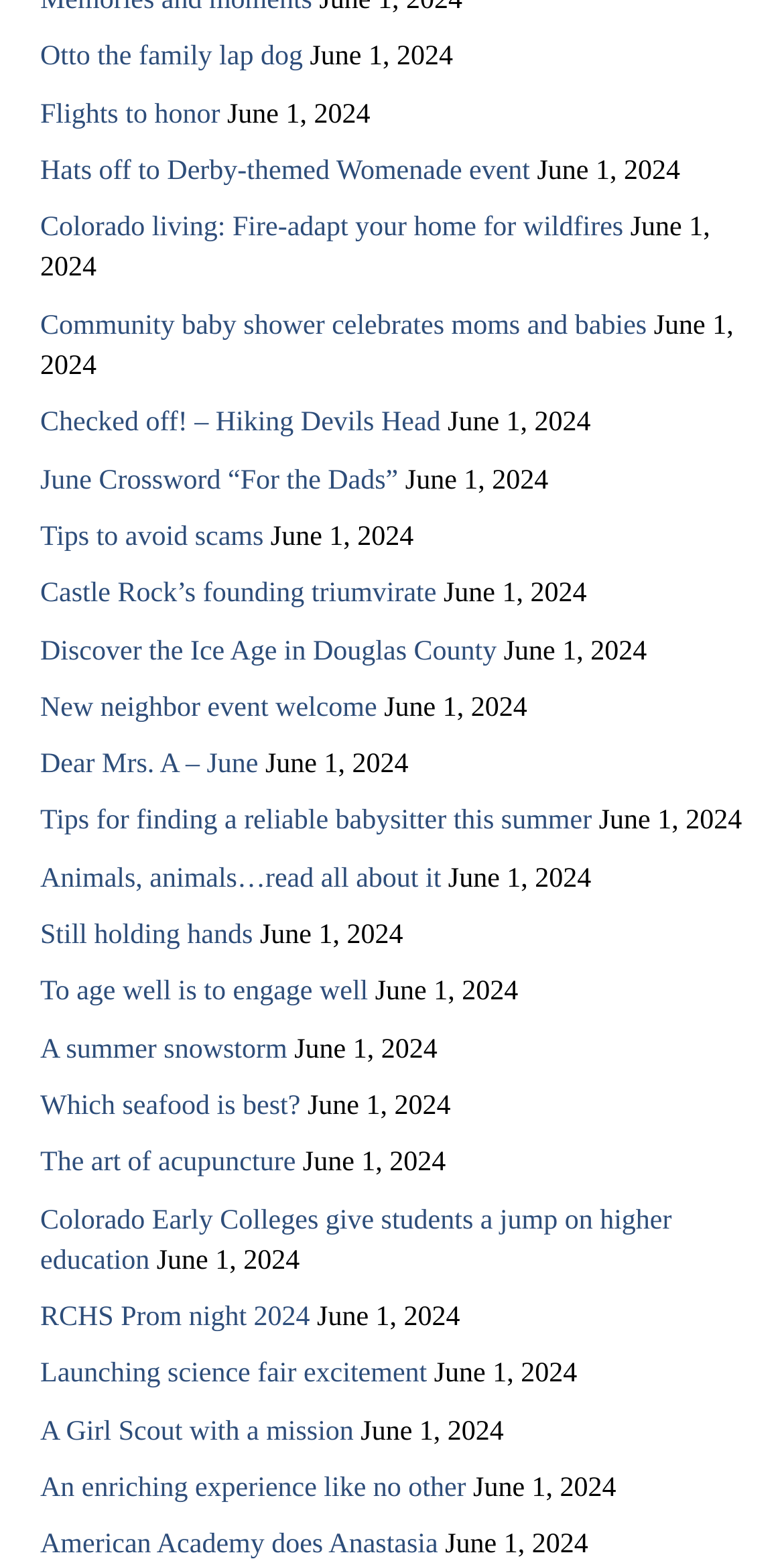Respond to the following query with just one word or a short phrase: 
What is the topic of the article 'Hats off to Derby-themed Womenade event'?

Derby-themed Womenade event